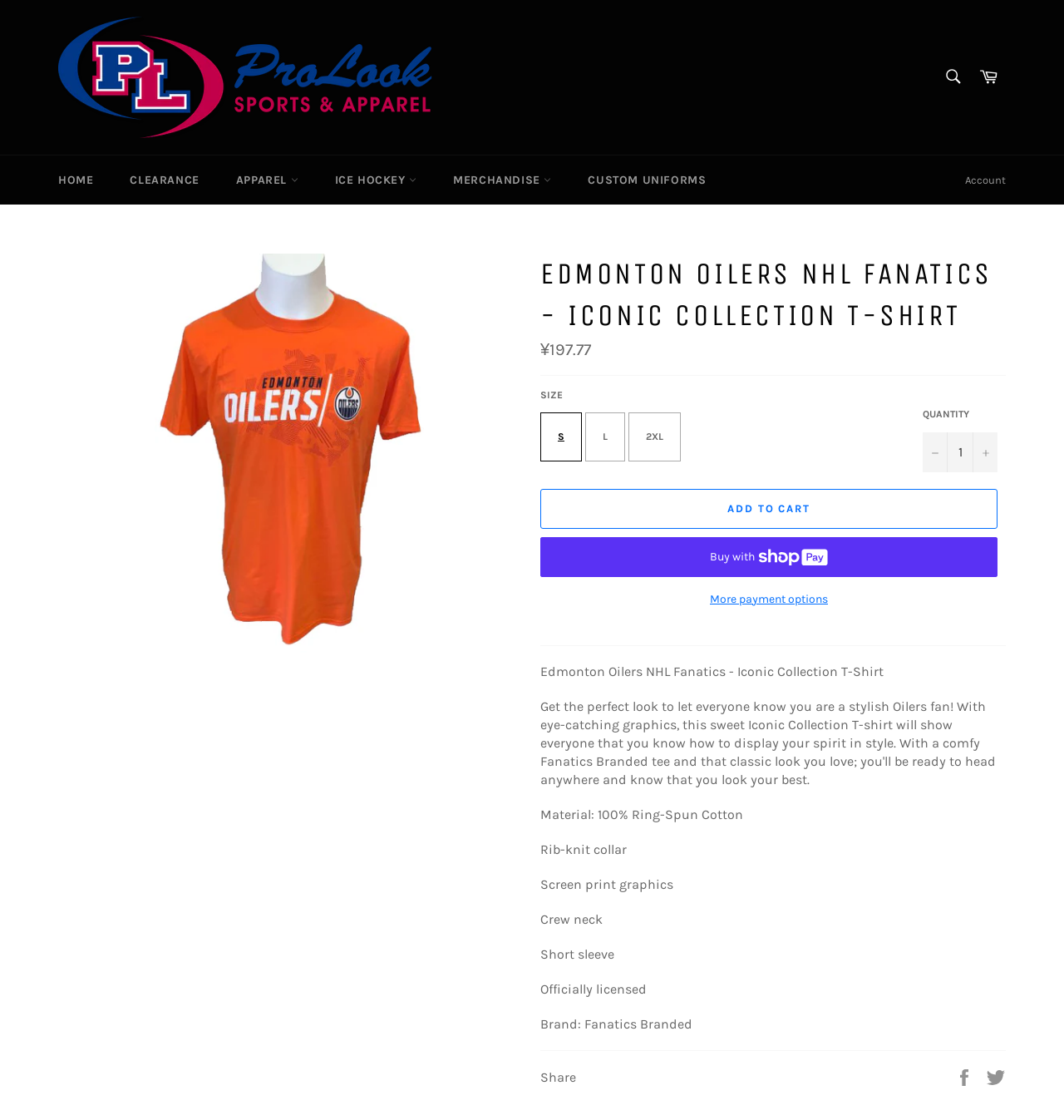Please locate the bounding box coordinates of the element that needs to be clicked to achieve the following instruction: "Share on Facebook". The coordinates should be four float numbers between 0 and 1, i.e., [left, top, right, bottom].

[0.897, 0.954, 0.919, 0.968]